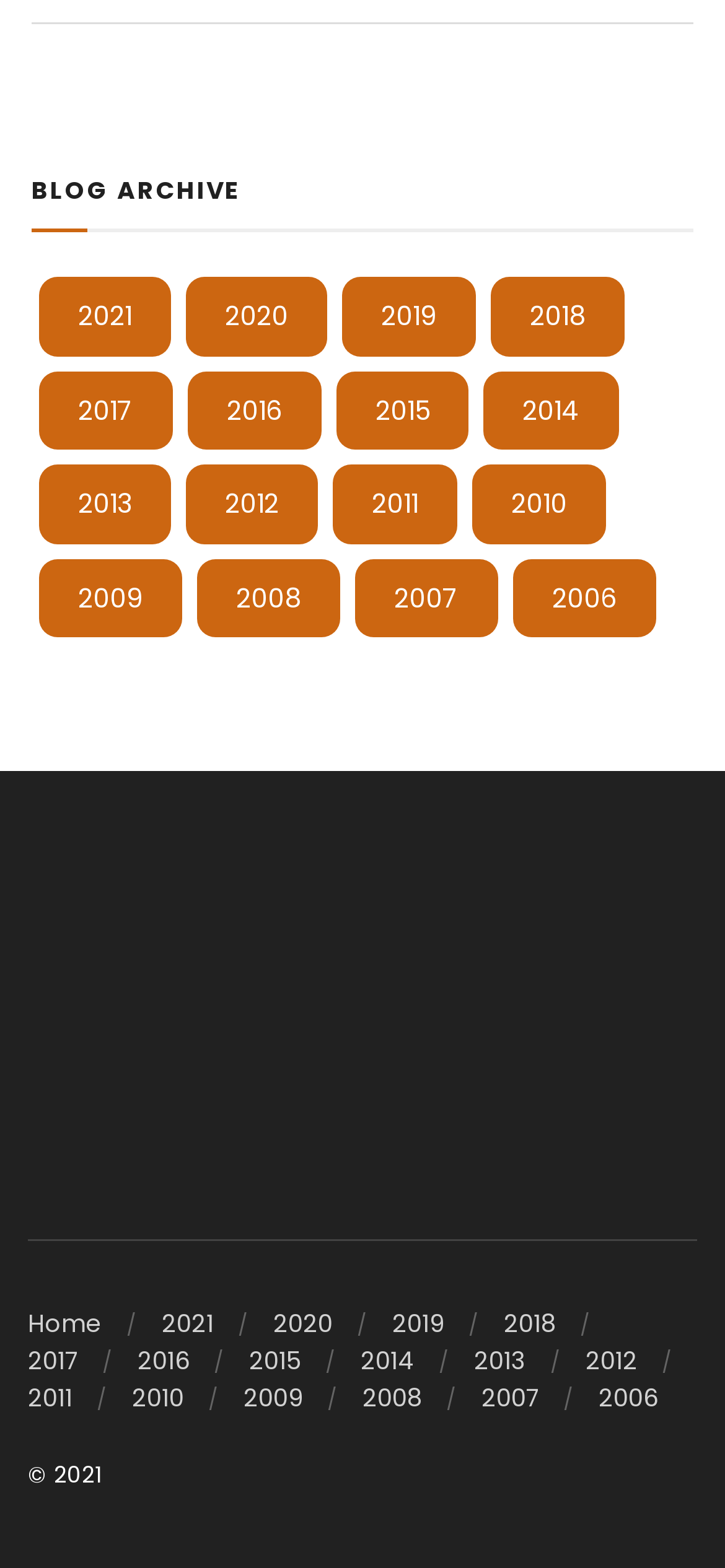What is the copyright year at the bottom of the page?
Using the image as a reference, answer the question in detail.

By examining the static text element at the bottom of the page, we can determine that the copyright year is 2021, located at coordinates [0.038, 0.931, 0.141, 0.951].